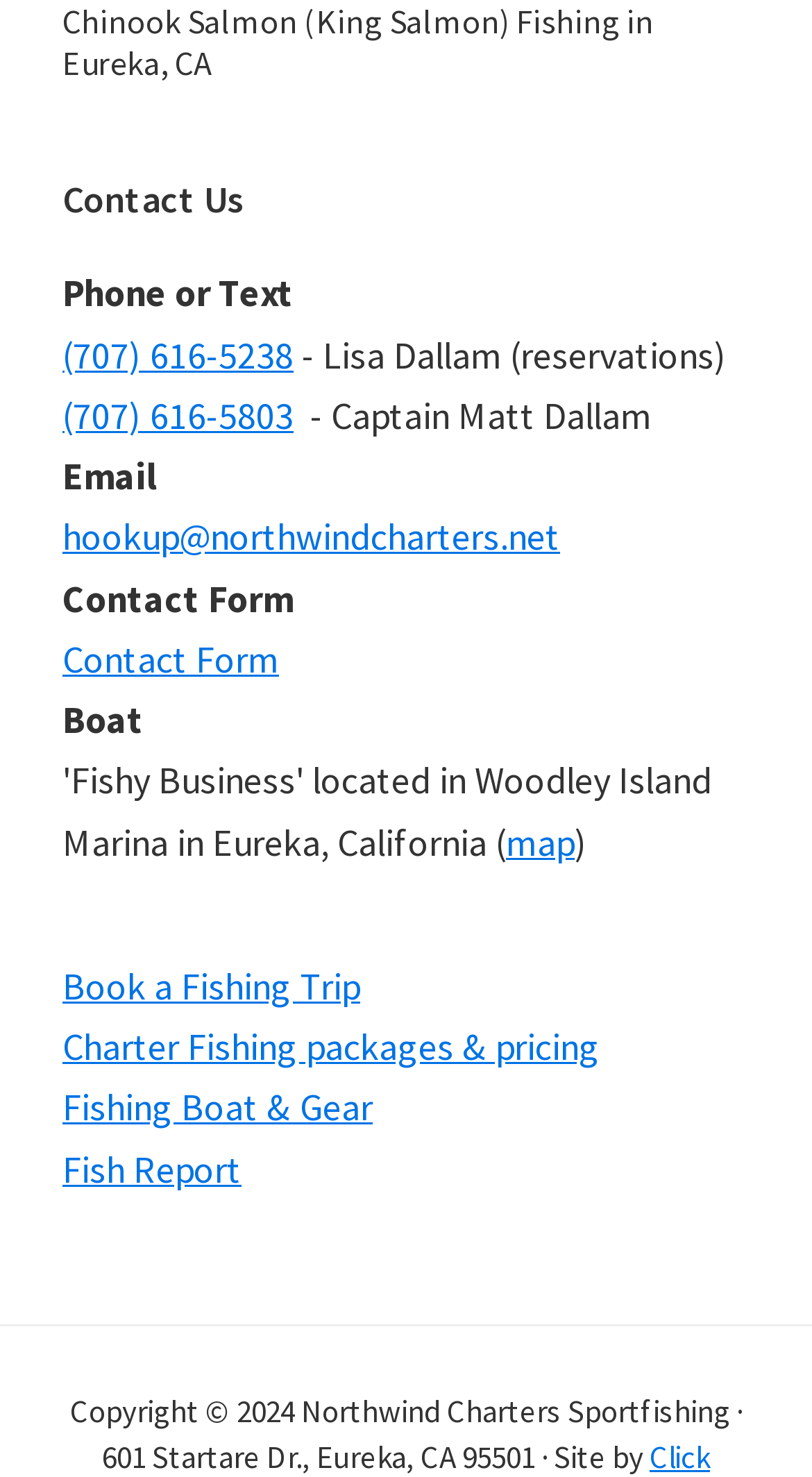Please locate the bounding box coordinates for the element that should be clicked to achieve the following instruction: "Send an email to hookup@northwindcharters.net". Ensure the coordinates are given as four float numbers between 0 and 1, i.e., [left, top, right, bottom].

[0.077, 0.347, 0.69, 0.38]